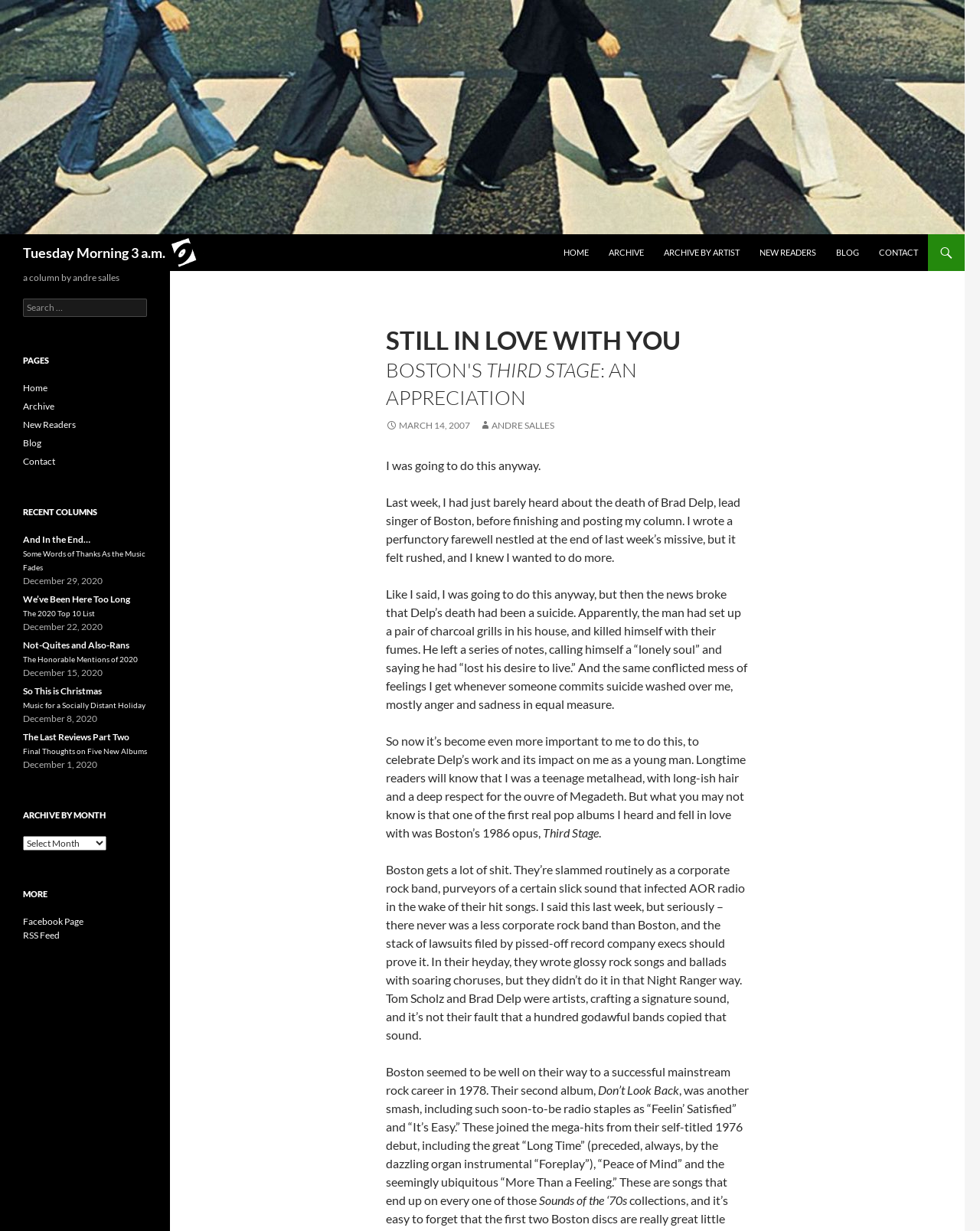Identify the bounding box coordinates of the HTML element based on this description: "March 14, 2007".

[0.394, 0.341, 0.48, 0.35]